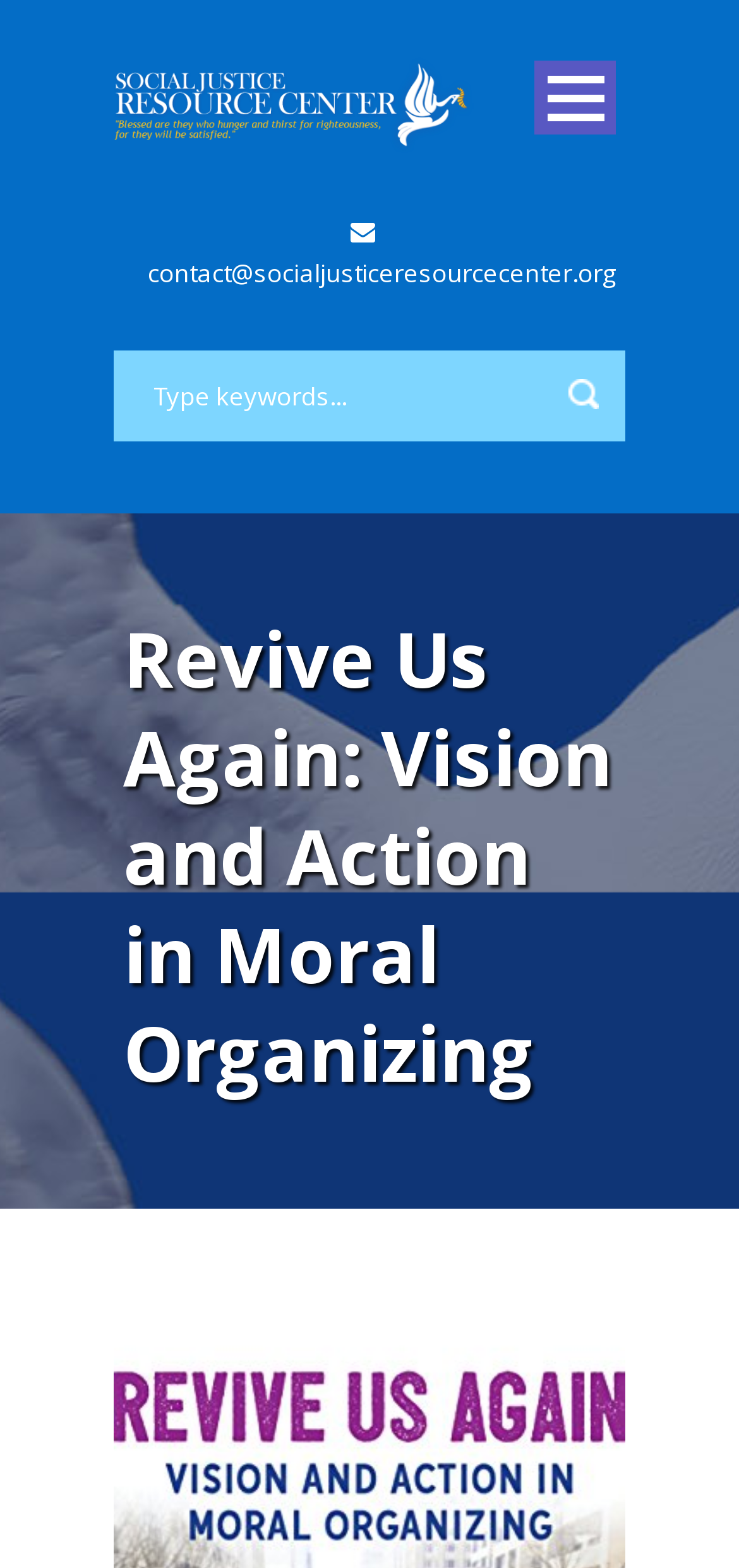Find the main header of the webpage and produce its text content.

Revive Us Again: Vision and Action in Moral Organizing